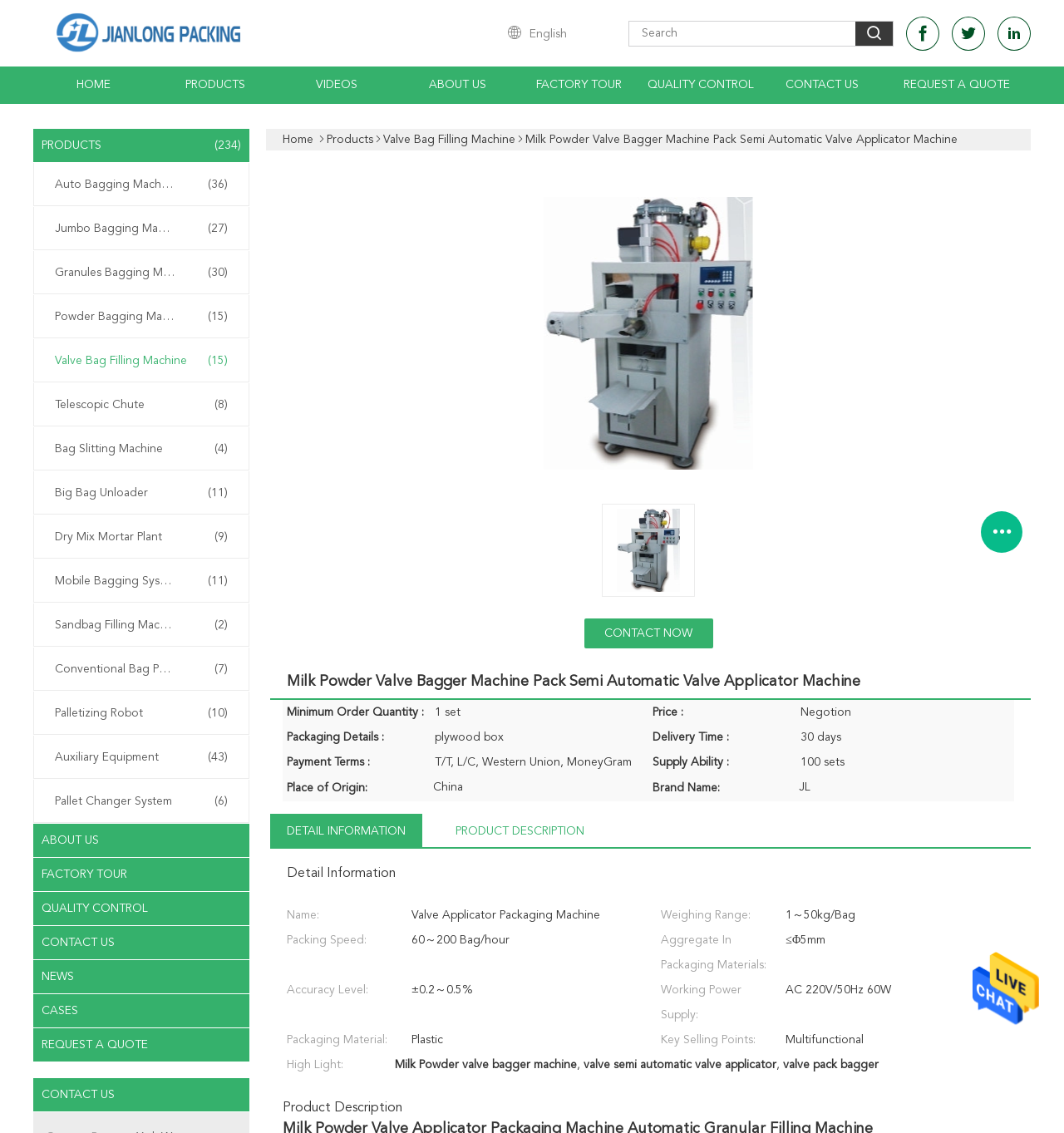What is the language of the webpage?
Examine the webpage screenshot and provide an in-depth answer to the question.

I inferred this from the 'English' text element located at the top of the webpage, which suggests that the language of the webpage is English.